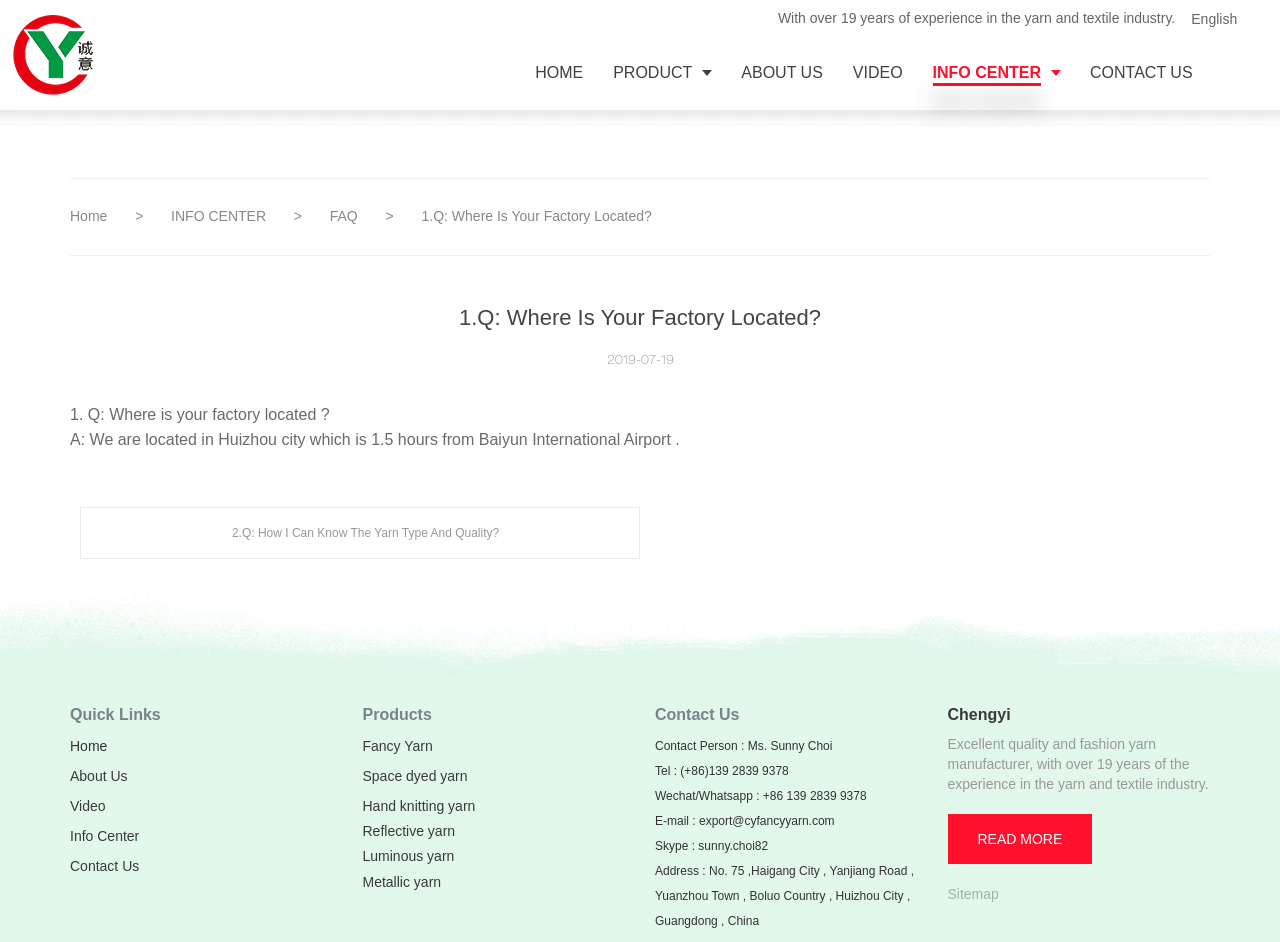Mark the bounding box of the element that matches the following description: "Info Center".

[0.055, 0.879, 0.109, 0.896]